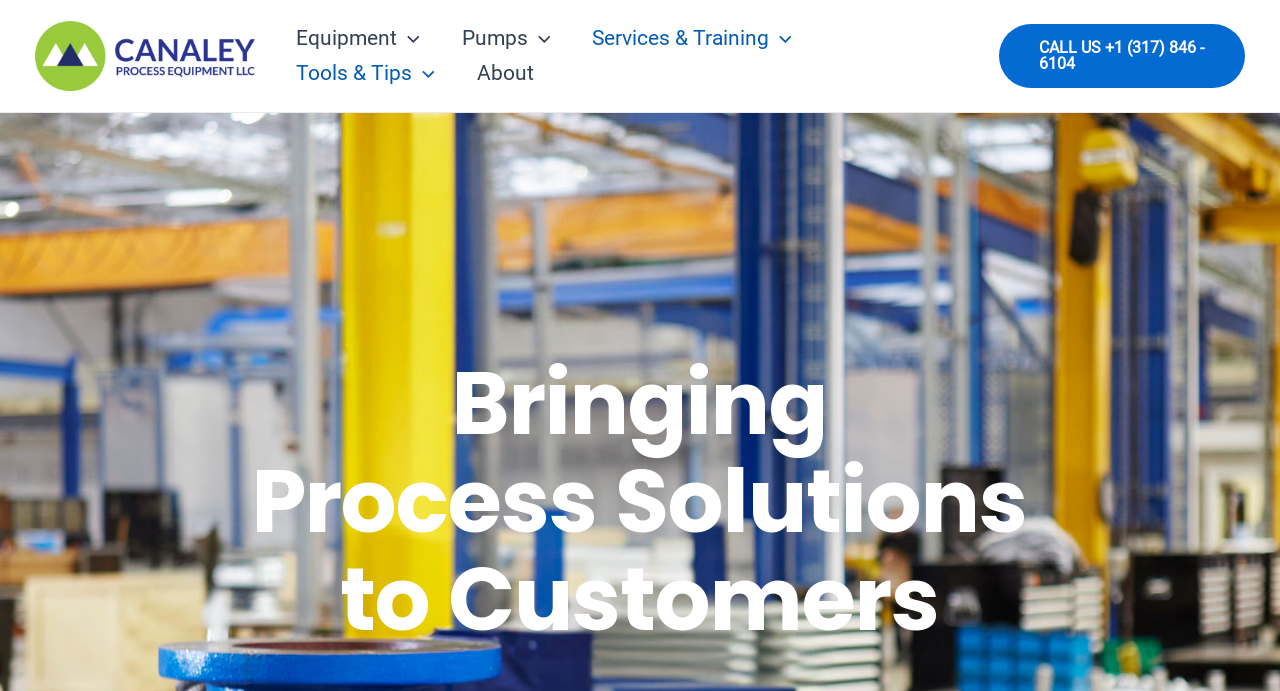What is the phone number to call?
Please answer the question with as much detail and depth as you can.

I found the phone number by looking at the link 'CALL US +1 (317) 846 - 6104' at the bottom of the webpage.